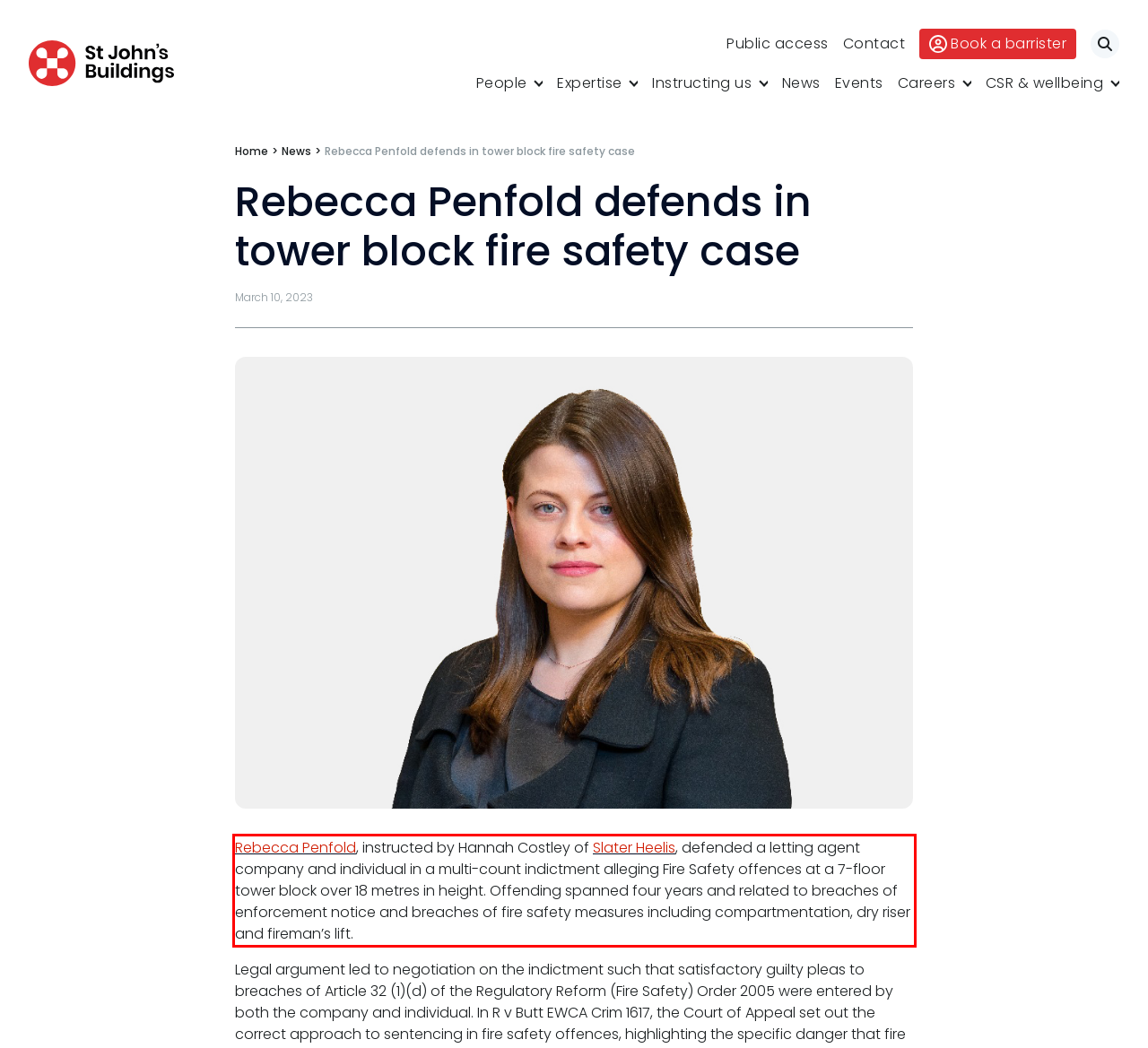Please extract the text content from the UI element enclosed by the red rectangle in the screenshot.

Rebecca Penfold, instructed by Hannah Costley of Slater Heelis, defended a letting agent company and individual in a multi-count indictment alleging Fire Safety offences at a 7-floor tower block over 18 metres in height. Offending spanned four years and related to breaches of enforcement notice and breaches of fire safety measures including compartmentation, dry riser and fireman’s lift.